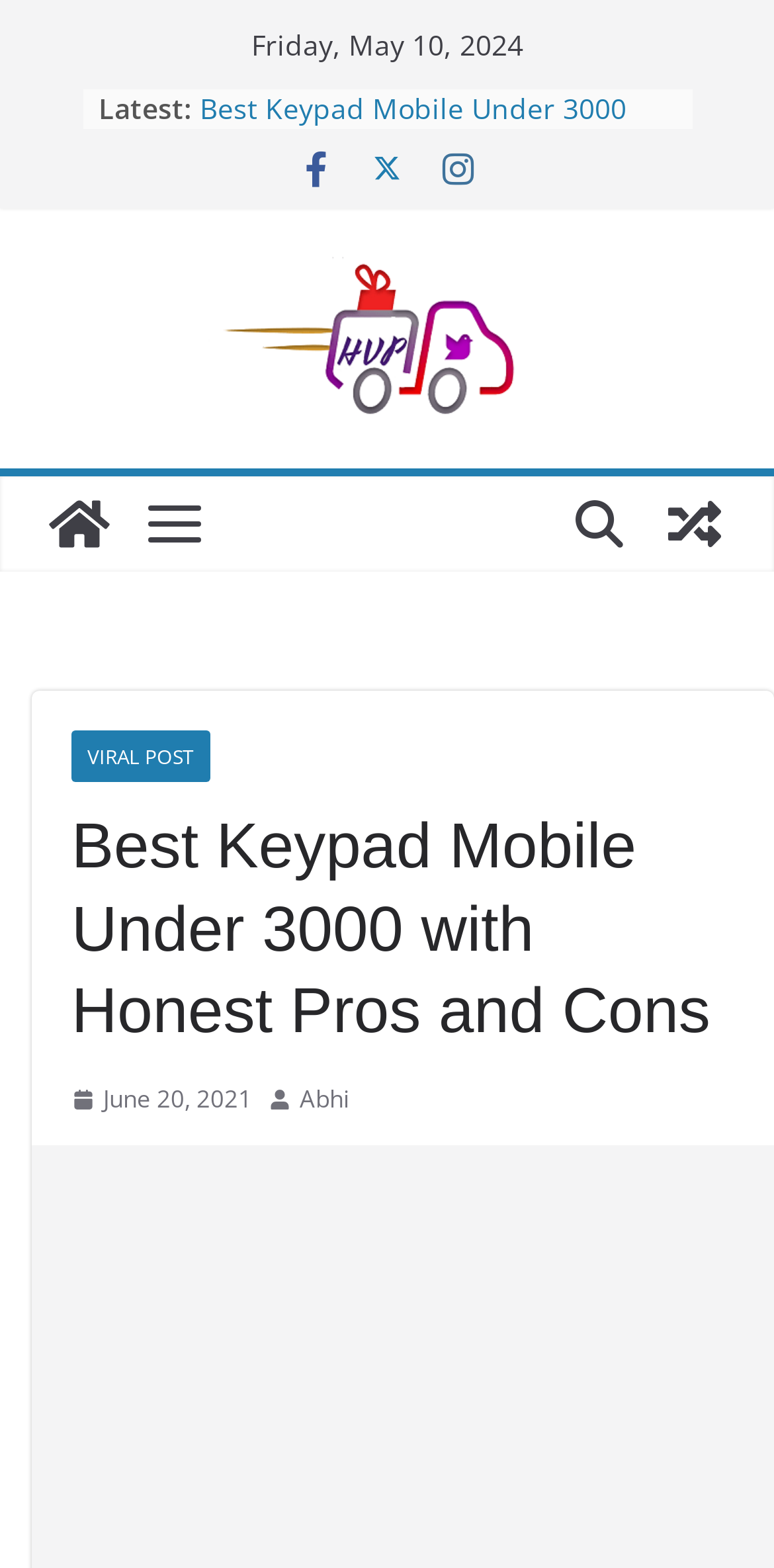Identify the text that serves as the heading for the webpage and generate it.

Best Keypad Mobile Under 3000 with Honest Pros and Cons